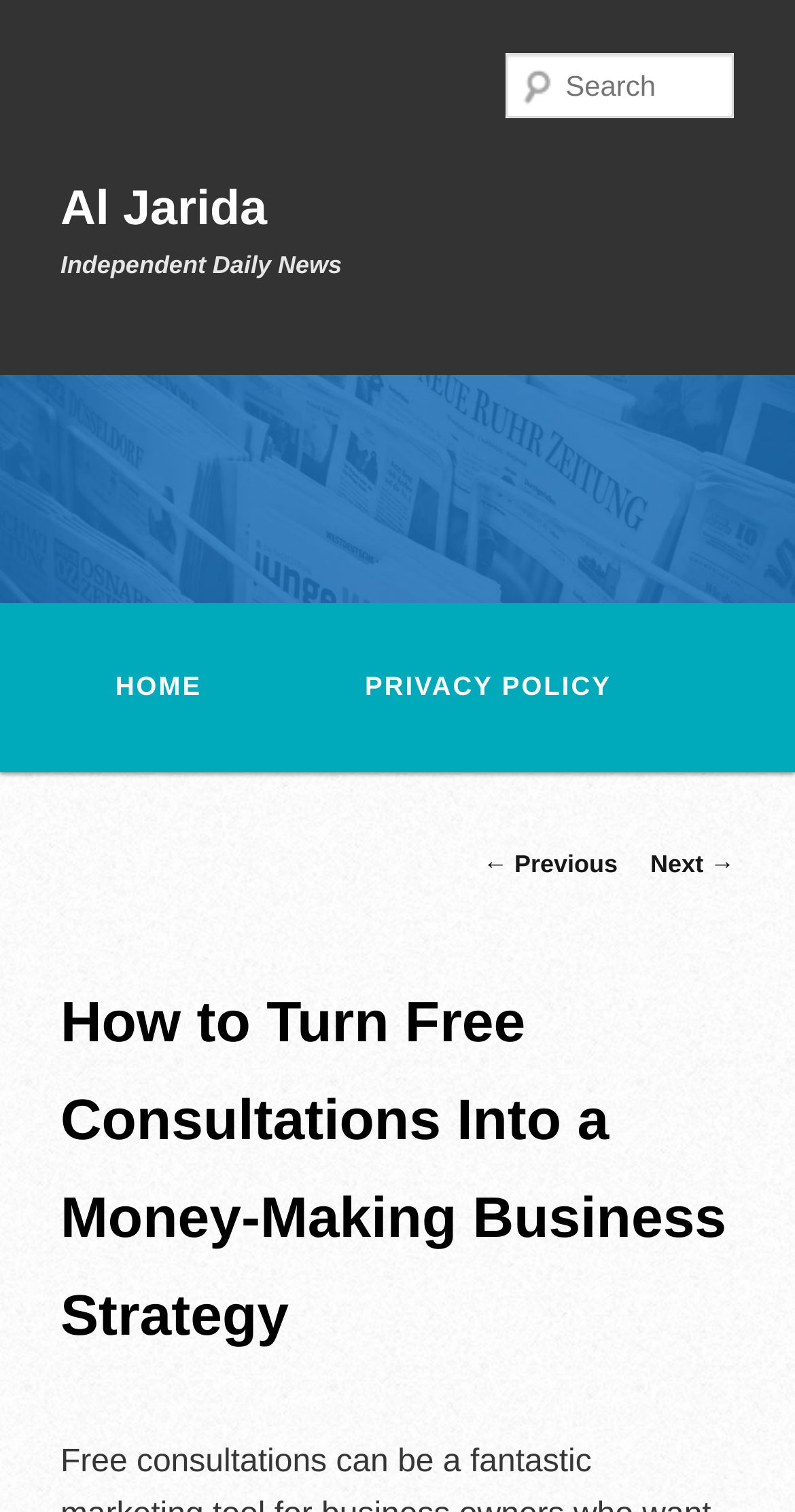Respond to the following question using a concise word or phrase: 
What is the name of the website?

Al Jarida